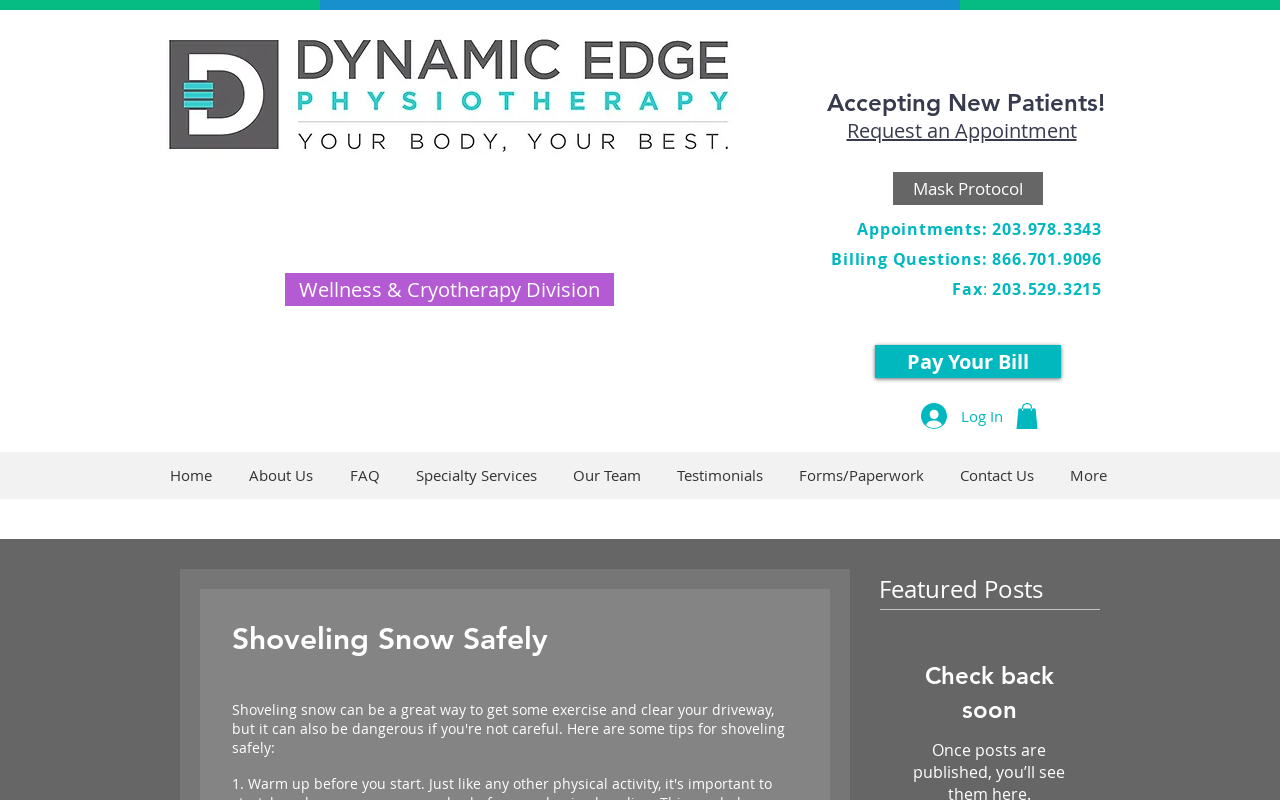Describe all the key features of the webpage in detail.

This webpage appears to be a medical practice's website, with a mix of administrative and informational content. At the top, there are two headings: "Accepting New Patients!" and "Request an Appointment", with a link to request an appointment below the second heading. 

To the right of these headings, there are several links, including "Mask Protocol", "Wellness & Cryotherapy Division", and "Appointments: 203.978.3343". Below these links, there is a section with contact information, including a phone number for billing questions and a fax number.

Further down, there are two buttons: "Log In" and another with no text, both accompanied by small images. To the right of these buttons, there is a navigation menu labeled "Site" with links to various pages, including "Home", "About Us", "FAQ", and others.

Below the navigation menu, there is a heading "Shoveling Snow Safely", which seems out of place among the medical practice's content. This heading is followed by another heading "Featured Posts", but there are no posts or articles visible on this page. Instead, there is a message "Check back soon". 

Finally, there is an image "DE Wellness jpg.jpg" located near the top of the page, but its content is not described.